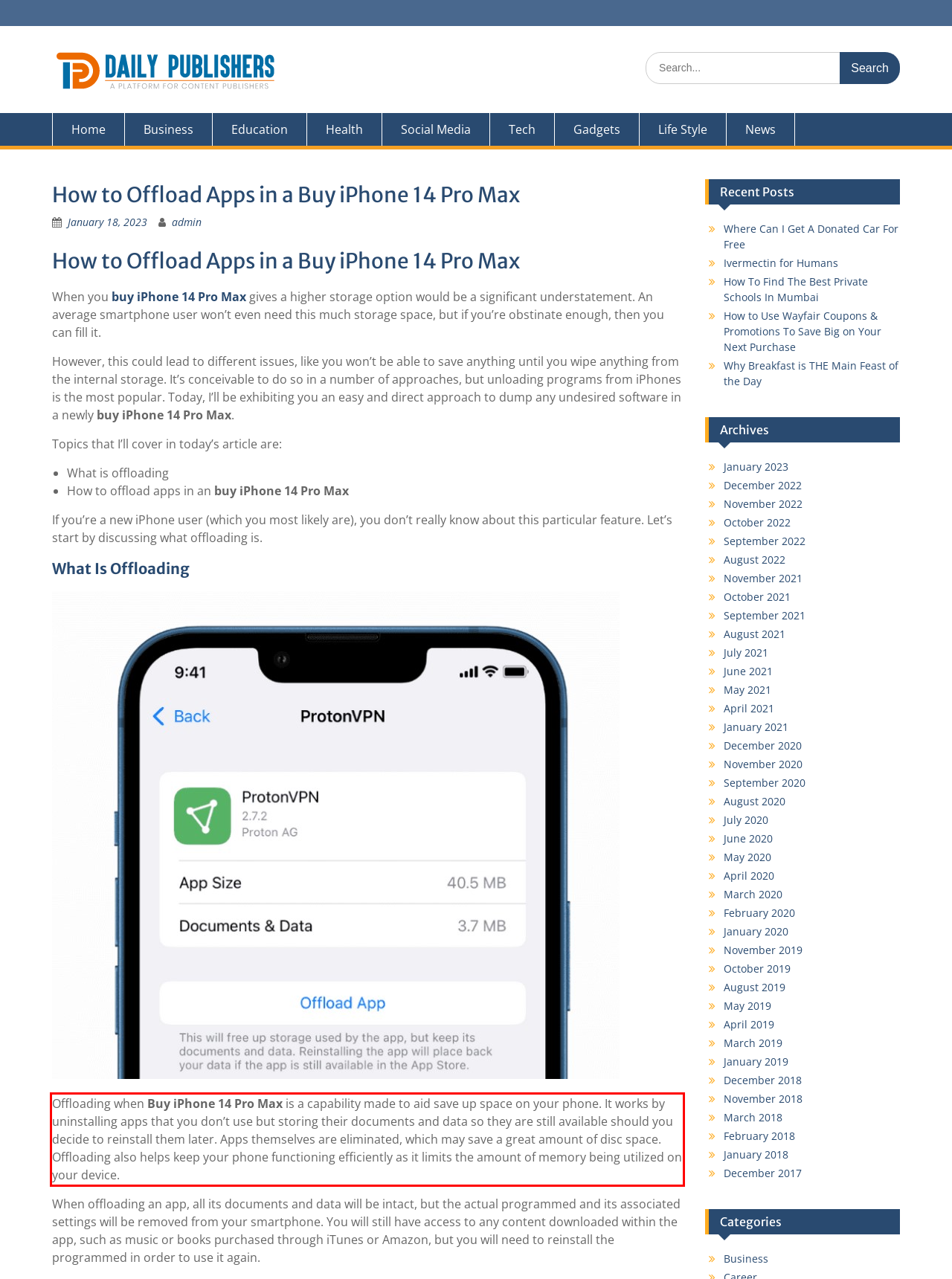Using the provided webpage screenshot, identify and read the text within the red rectangle bounding box.

Offloading when Buy iPhone 14 Pro Max is a capability made to aid save up space on your phone. It works by uninstalling apps that you don’t use but storing their documents and data so they are still available should you decide to reinstall them later. Apps themselves are eliminated, which may save a great amount of disc space. Offloading also helps keep your phone functioning efficiently as it limits the amount of memory being utilized on your device.